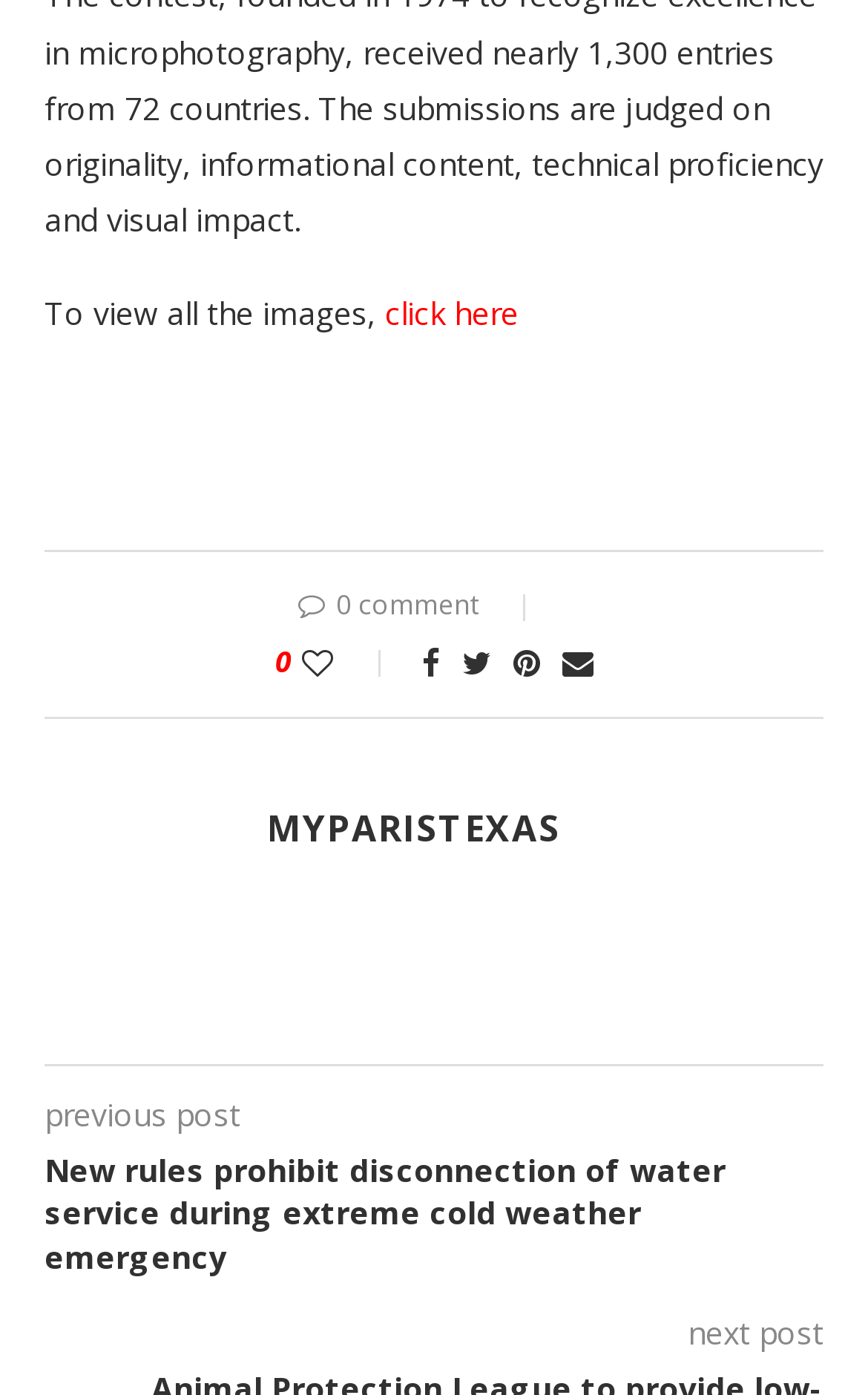Pinpoint the bounding box coordinates of the clickable element to carry out the following instruction: "view all images."

[0.444, 0.21, 0.597, 0.24]